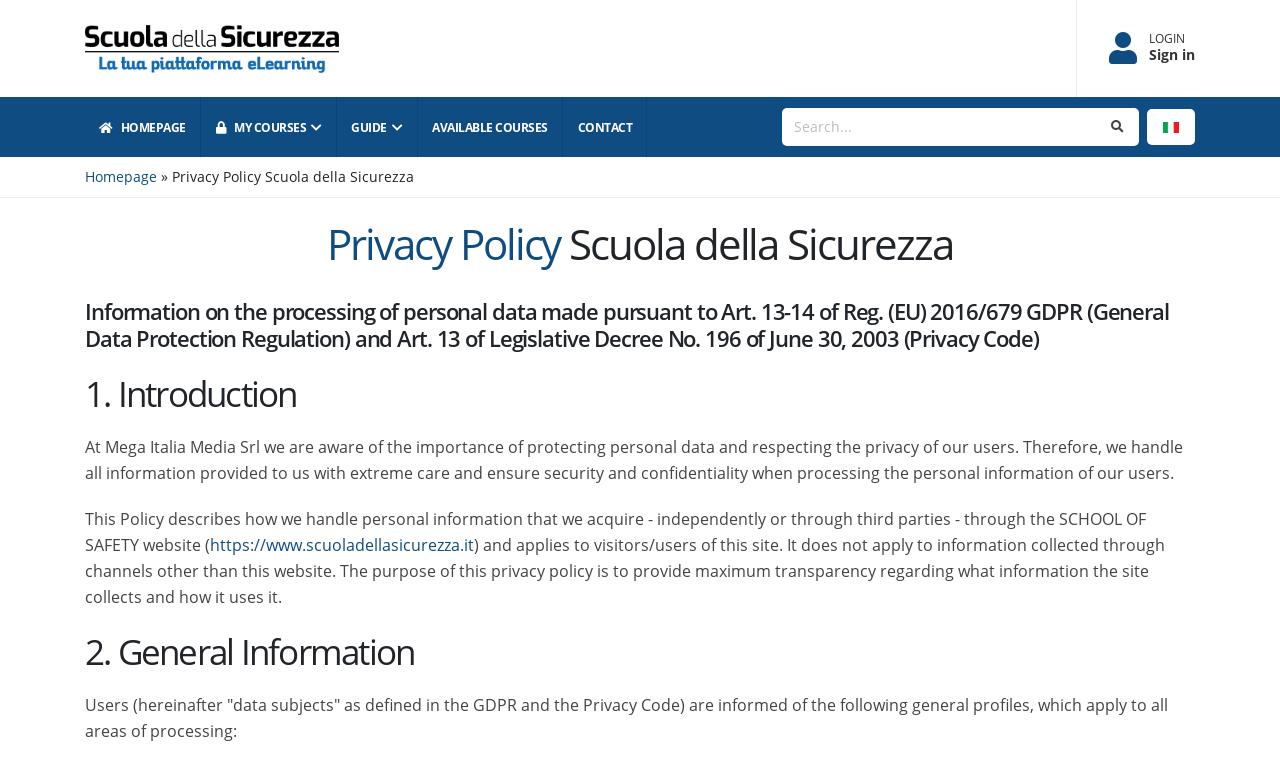What is the purpose of this privacy policy?
Using the image, provide a detailed and thorough answer to the question.

The purpose of this privacy policy is to provide maximum transparency regarding what information the site collects and how it uses it, as stated in the paragraph starting with 'The purpose of this privacy policy is...'.